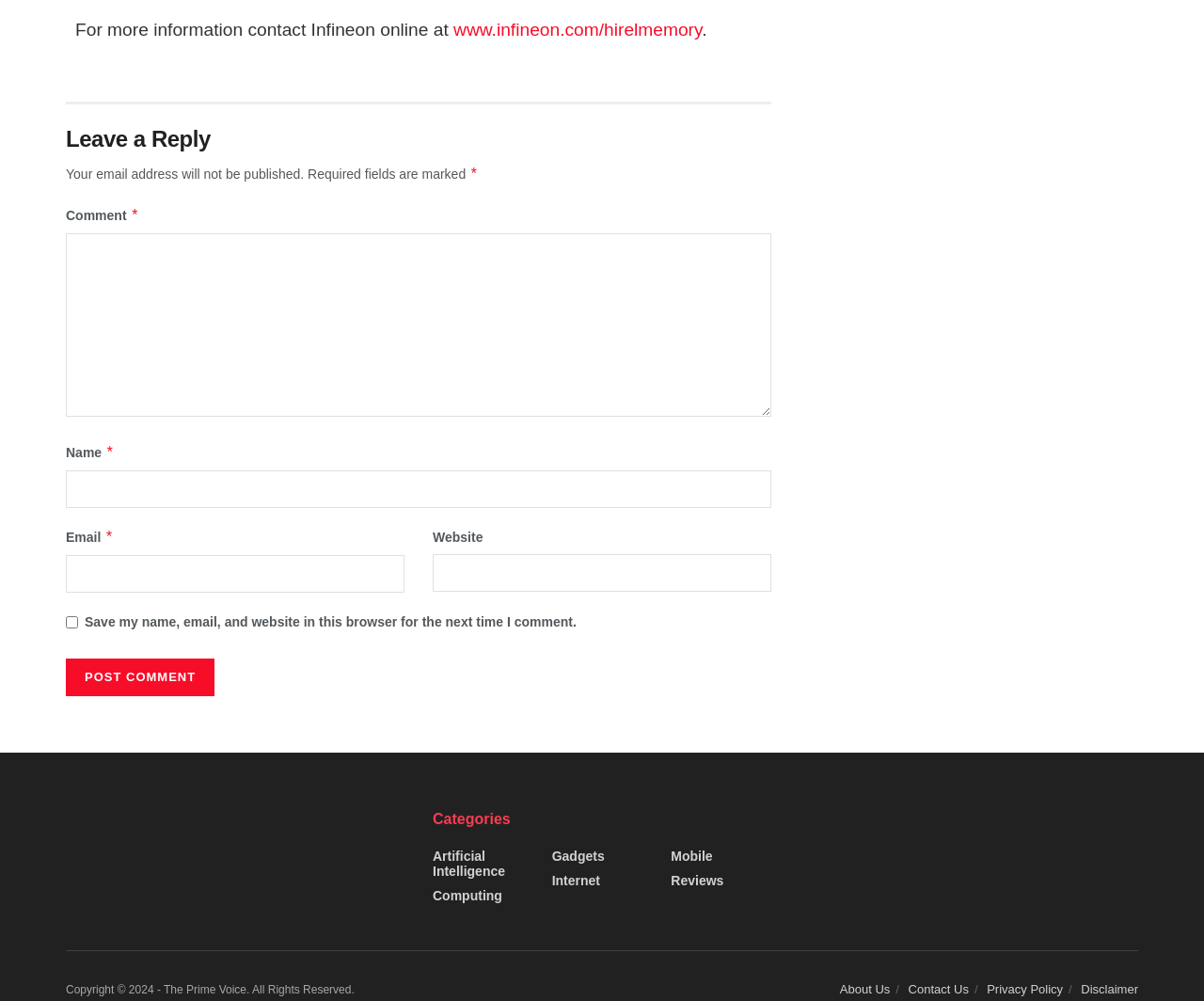Please answer the following question using a single word or phrase: 
How many categories are listed on the webpage?

6